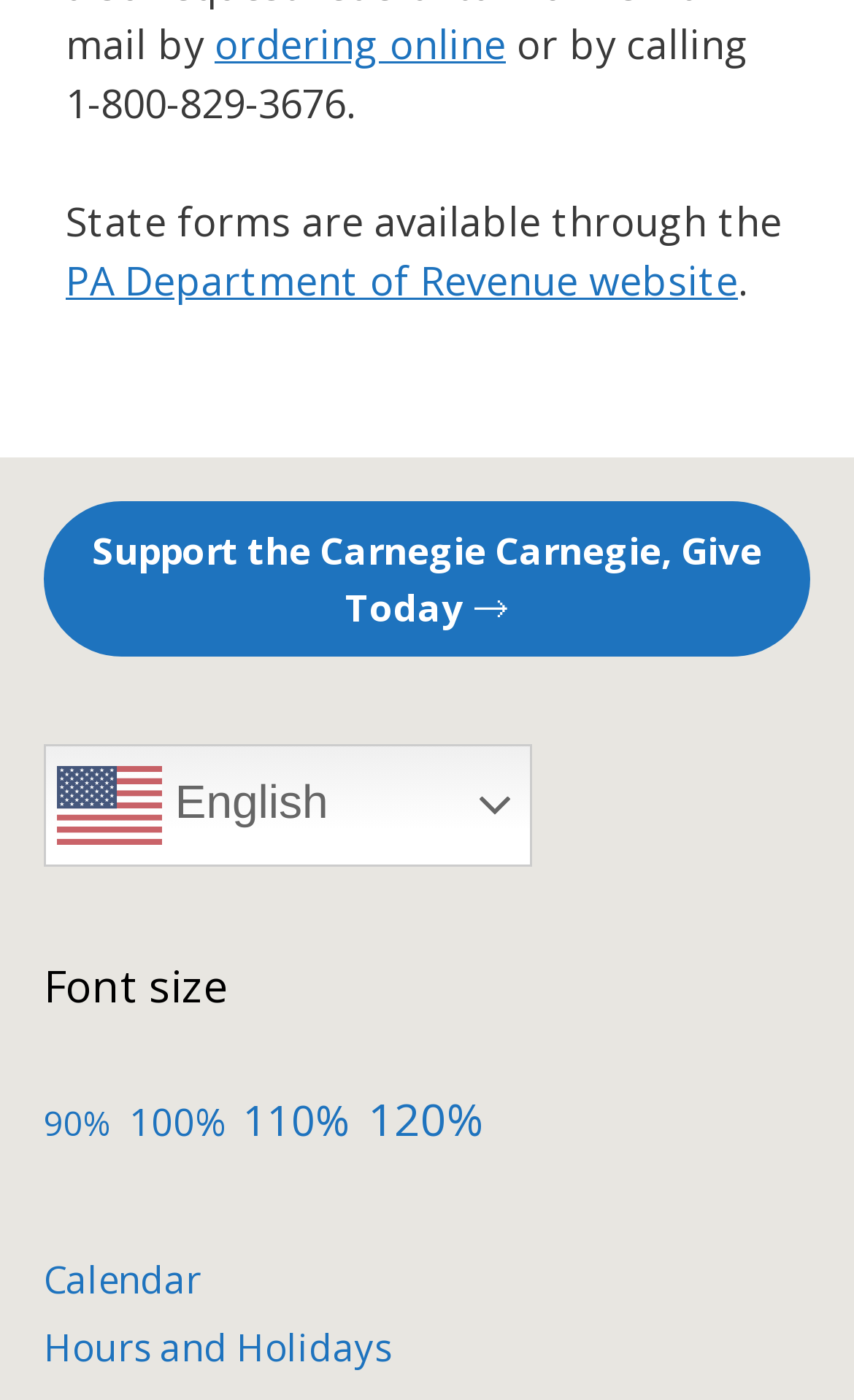What is the current language of the webpage?
Refer to the screenshot and answer in one word or phrase.

English